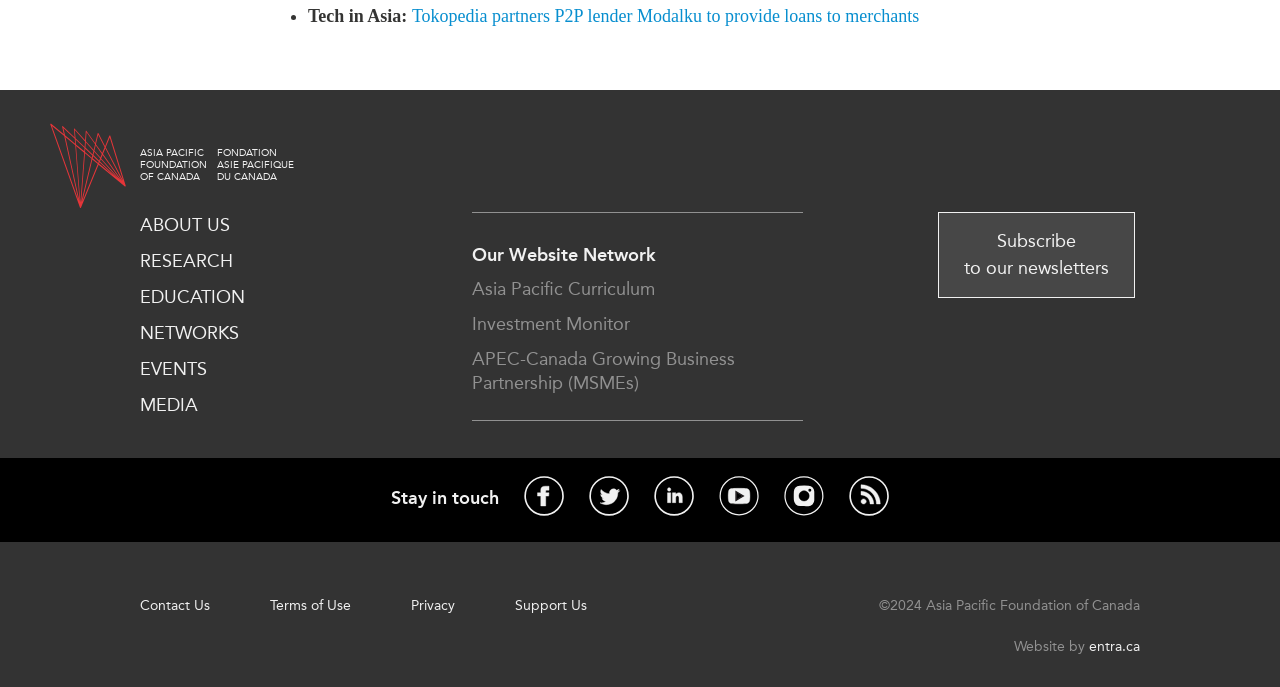Using the webpage screenshot and the element description Subscribe to our newsletters, determine the bounding box coordinates. Specify the coordinates in the format (top-left x, top-left y, bottom-right x, bottom-right y) with values ranging from 0 to 1.

[0.733, 0.308, 0.887, 0.433]